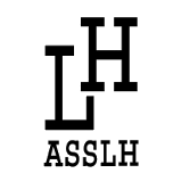Provide a comprehensive description of the image.

The image displays the logo of the Australian Society for the Study of Labour History (ASSLH). The logo features the bold letters "LH" prominently at the top, signifying the society's focus on labour history, complemented by the acronym "ASSLH" below it. This emblem symbolizes the organization's dedication to researching, promoting, and sharing knowledge about the history of labor and workers in Australia, highlighting their contributions and experiences. The design is simple yet impactful, aimed at representing the society's mission within its professional and academic community.